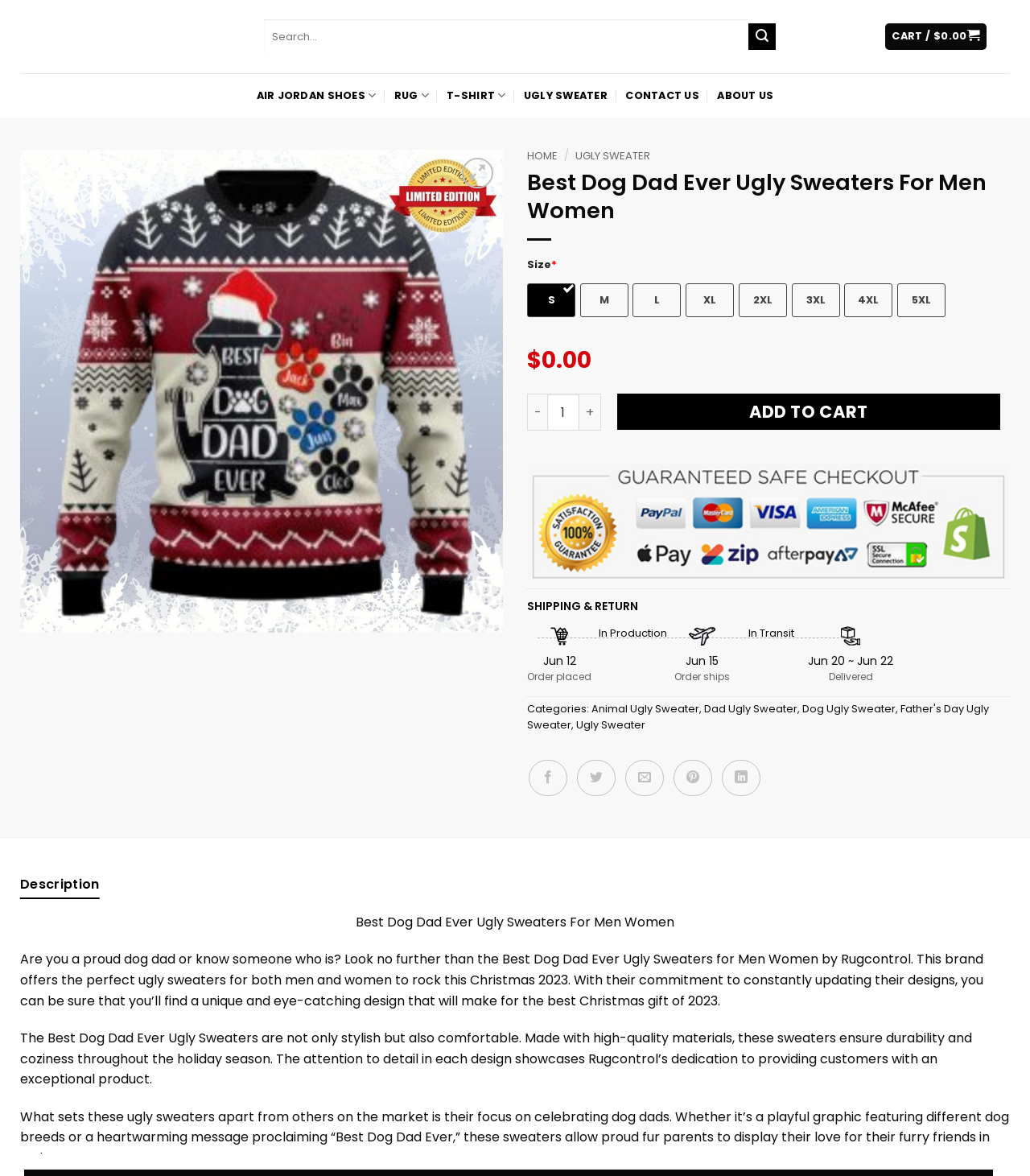Using the description: "About Us", determine the UI element's bounding box coordinates. Ensure the coordinates are in the format of four float numbers between 0 and 1, i.e., [left, top, right, bottom].

[0.038, 0.758, 0.098, 0.774]